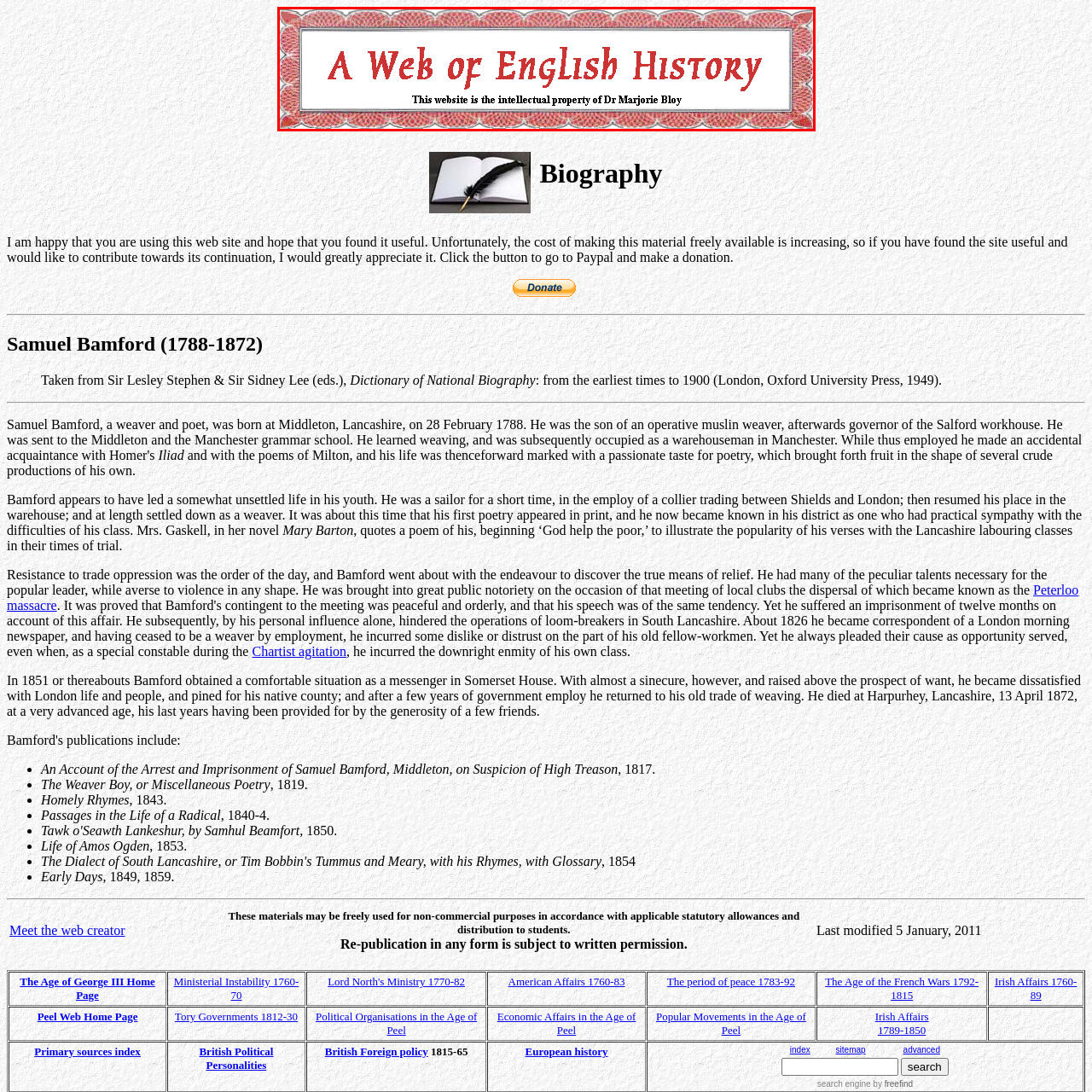Describe thoroughly what is shown in the red-bordered area of the image.

The image features the header of a website titled "A Web of English History," showcasing a decorative border that adds an aesthetic touch to the presentation. The title is prominently displayed in bold red text, signifying the website's focus on English history. Below the title is a statement indicating that the website is the intellectual property of Dr. Marjorie Bloy, highlighting the scholarly foundation of the content. This visually engaging header sets the tone for an informative exploration of historical topics, reflecting an accessible approach to education in history.